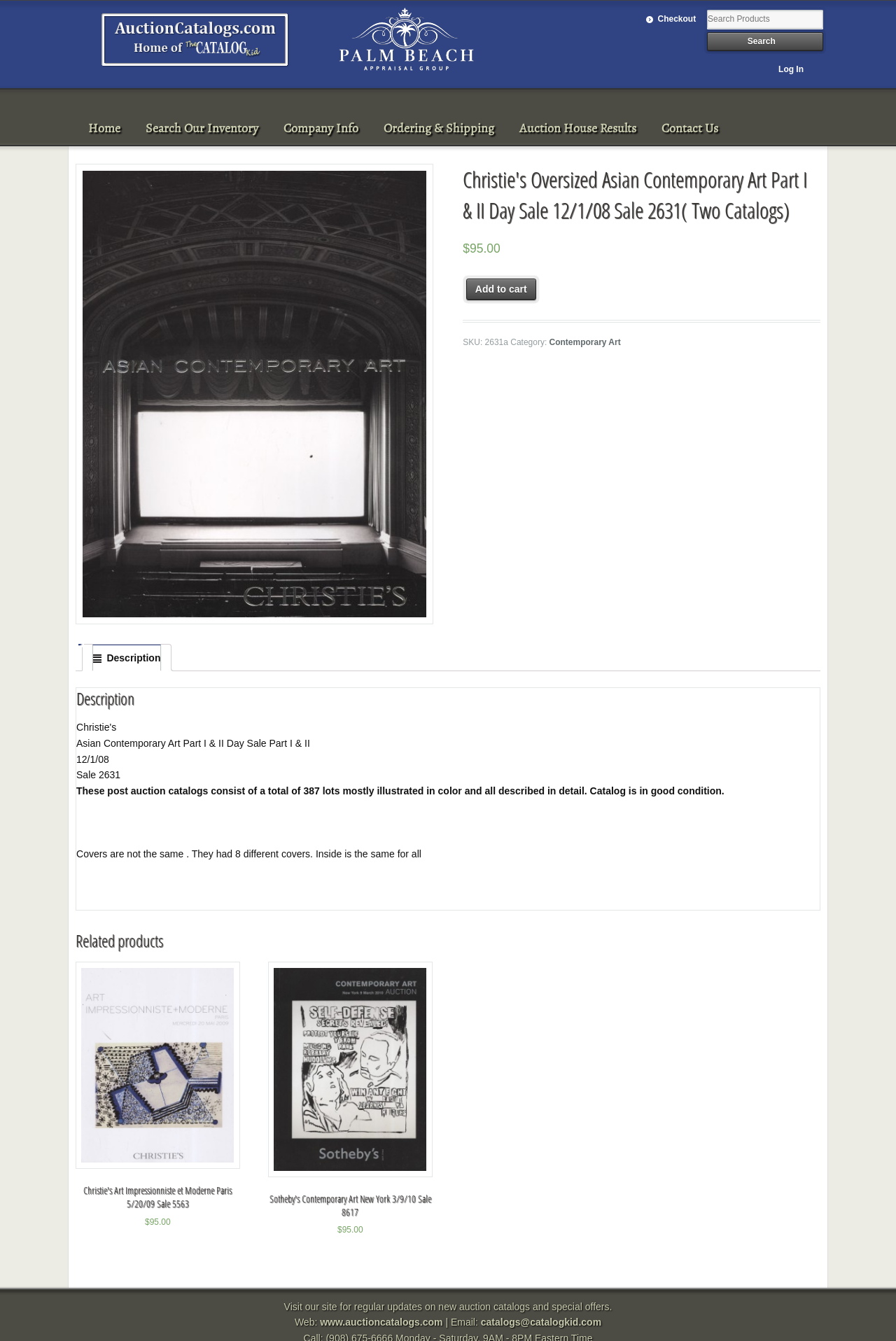Bounding box coordinates must be specified in the format (top-left x, top-left y, bottom-right x, bottom-right y). All values should be floating point numbers between 0 and 1. What are the bounding box coordinates of the UI element described as: parent_node: Checkout

[0.354, 0.048, 0.555, 0.057]